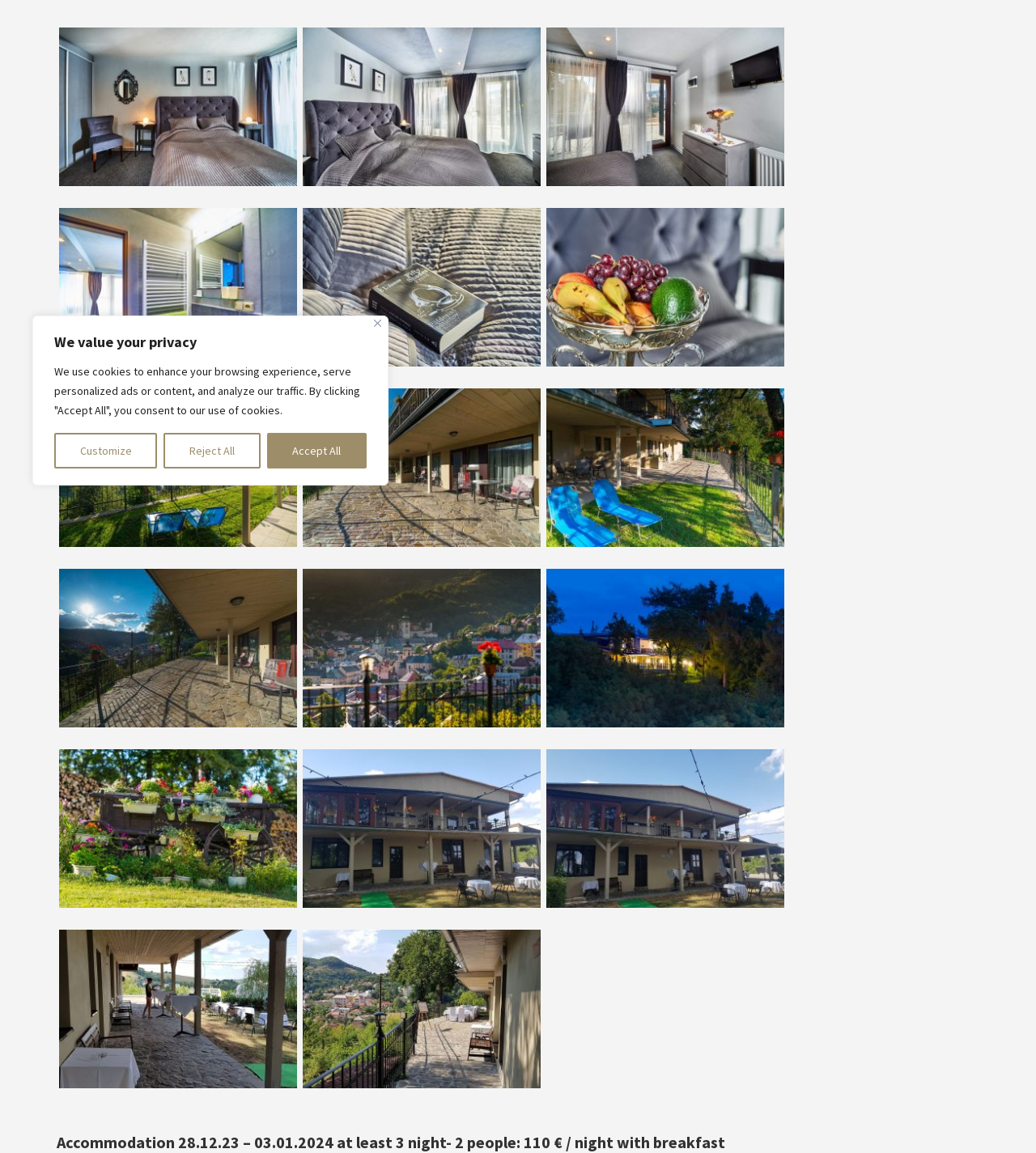Provide the bounding box coordinates of the HTML element this sentence describes: "alt="PWH_3124 copy" title="PWH_3124 copy"". The bounding box coordinates consist of four float numbers between 0 and 1, i.e., [left, top, right, bottom].

[0.29, 0.022, 0.524, 0.163]